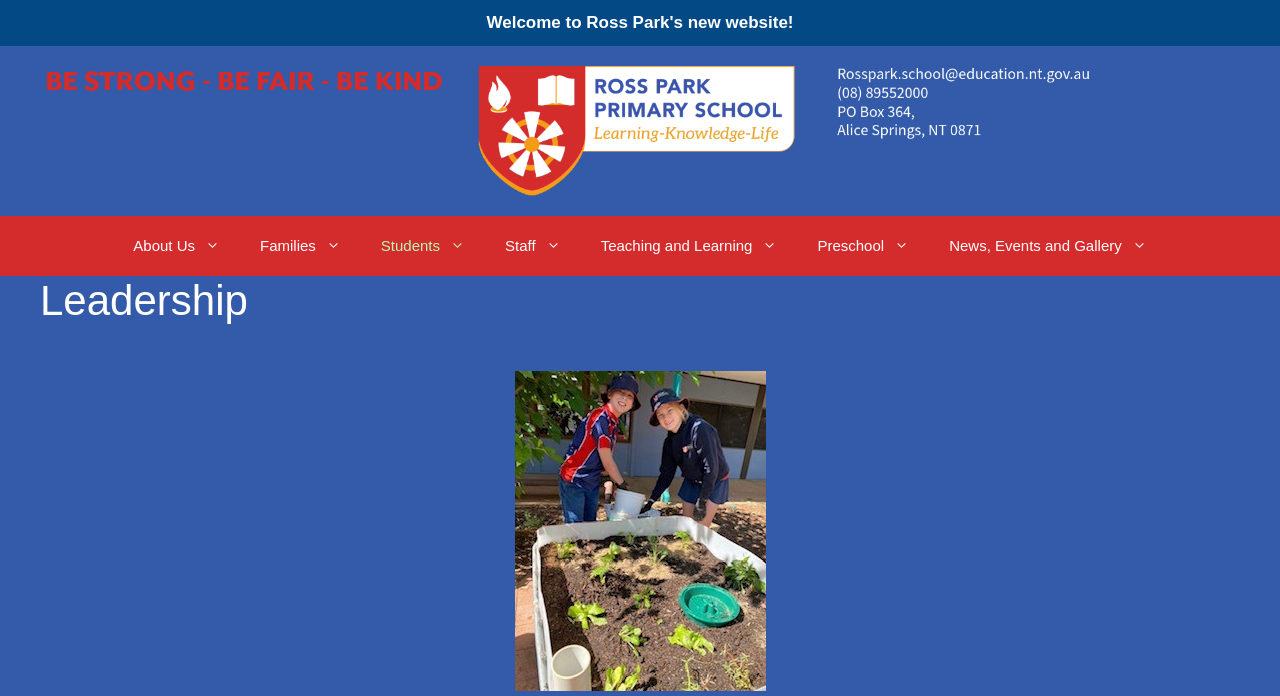Provide a brief response to the question using a single word or phrase: 
What is the position of the image in the banner?

Top-left